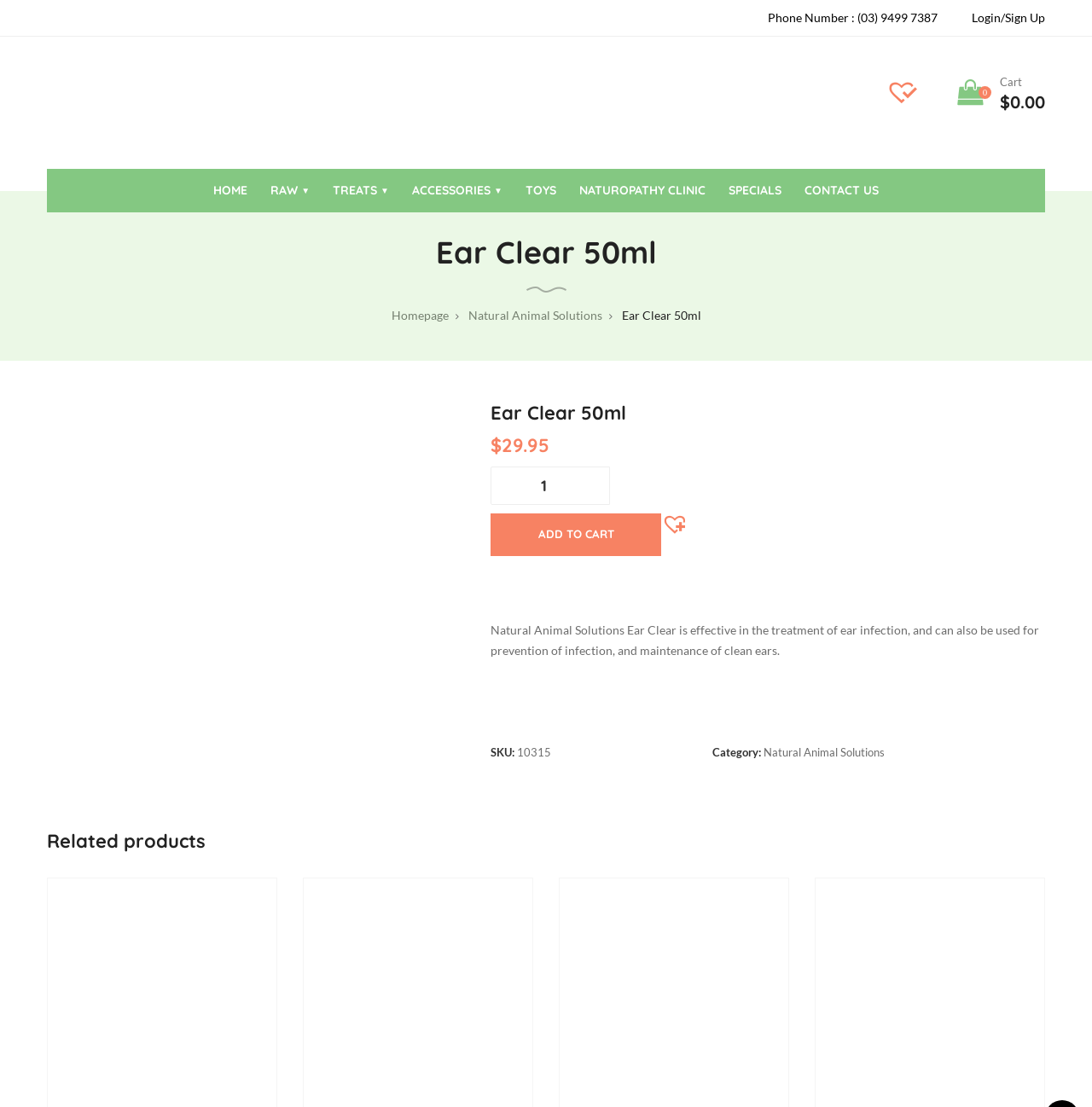Can you find the bounding box coordinates for the element that needs to be clicked to execute this instruction: "Call the phone number"? The coordinates should be given as four float numbers between 0 and 1, i.e., [left, top, right, bottom].

[0.703, 0.009, 0.859, 0.022]